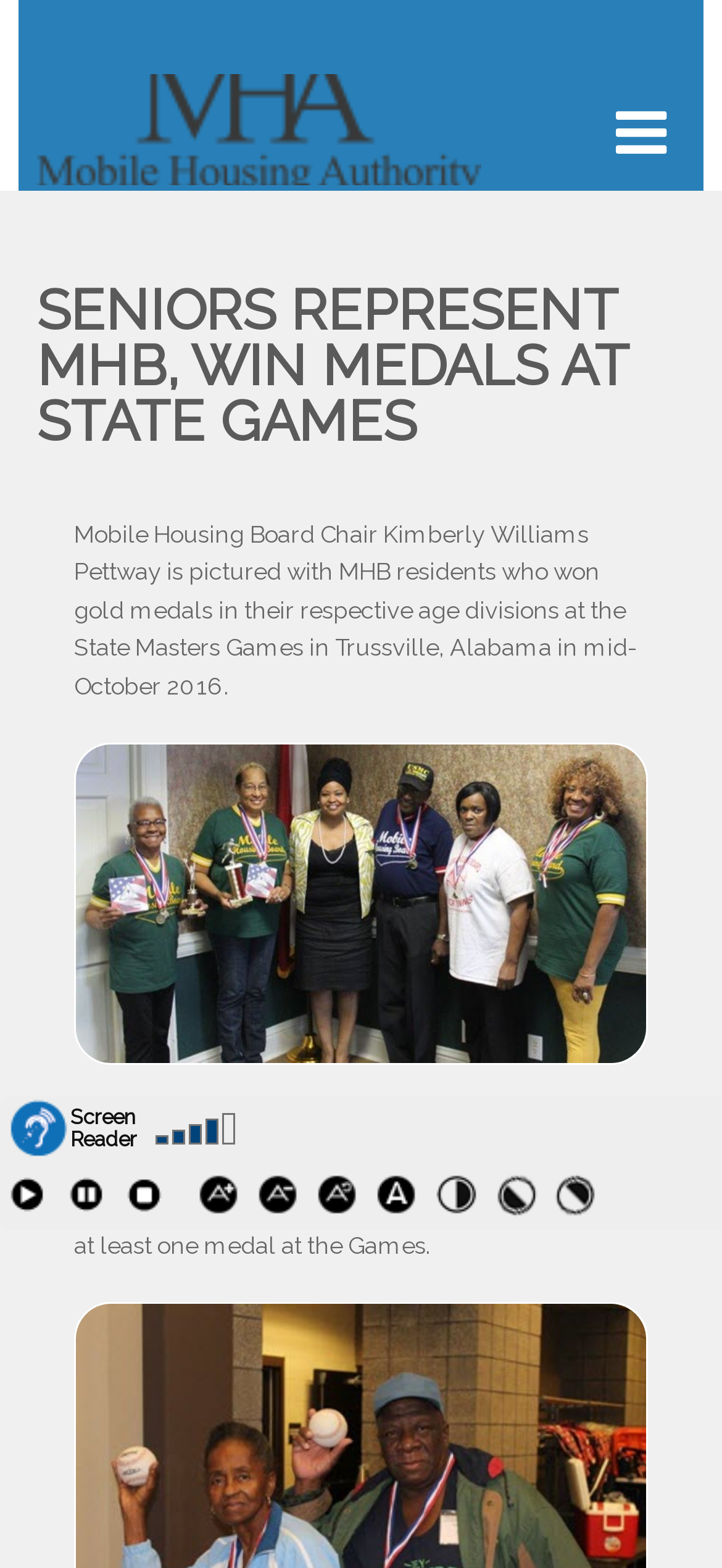Based on the image, provide a detailed response to the question:
What is the achievement of the senior residents mentioned in the webpage?

The answer can be found in the second paragraph of the webpage, which states 'Each of the 12 won at least one medal at the Games.'